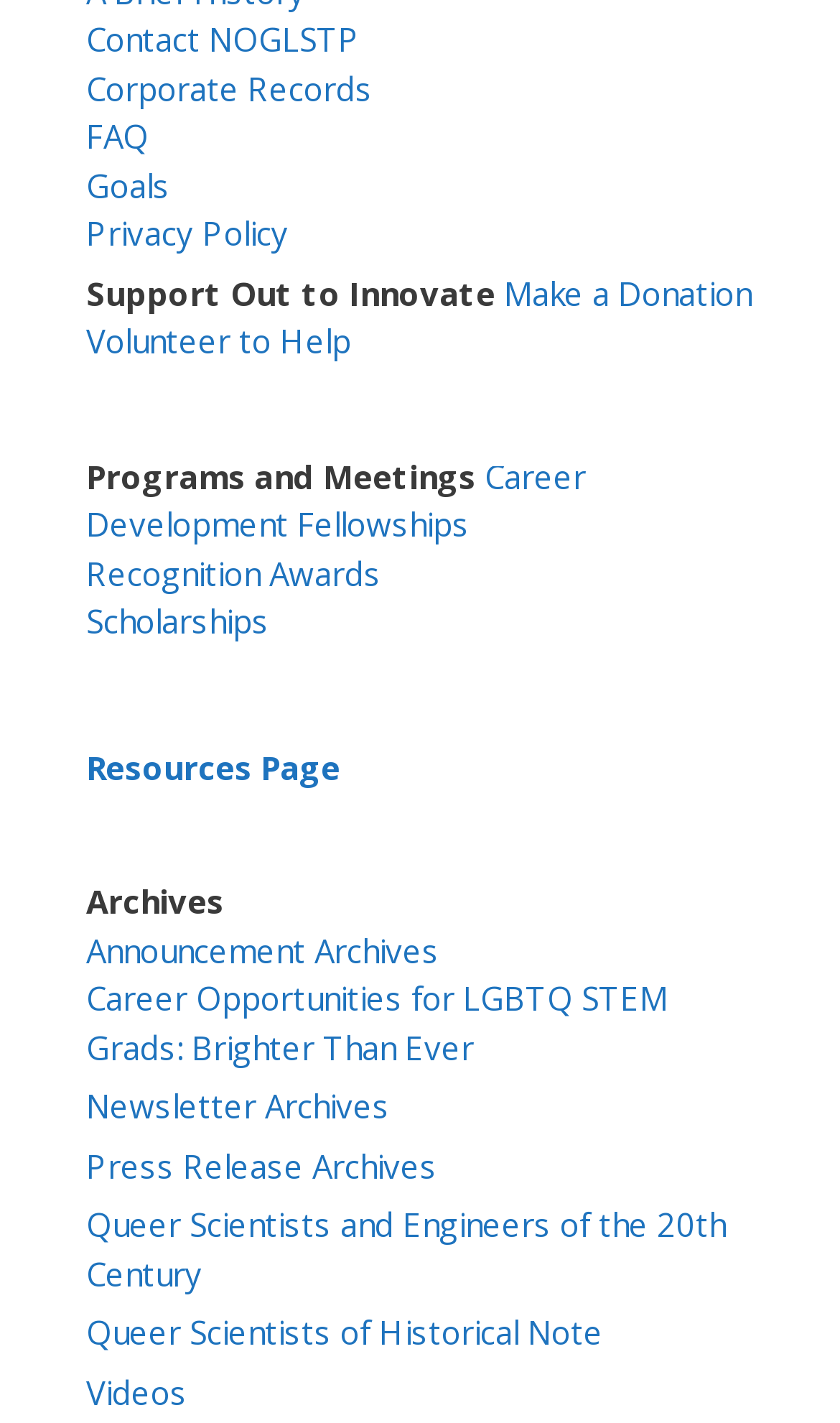What type of resources are available?
Please give a detailed and elaborate explanation in response to the question.

The StaticText element 'Programs and Meetings' is present on the webpage, indicating that the organization provides resources related to programs and meetings.